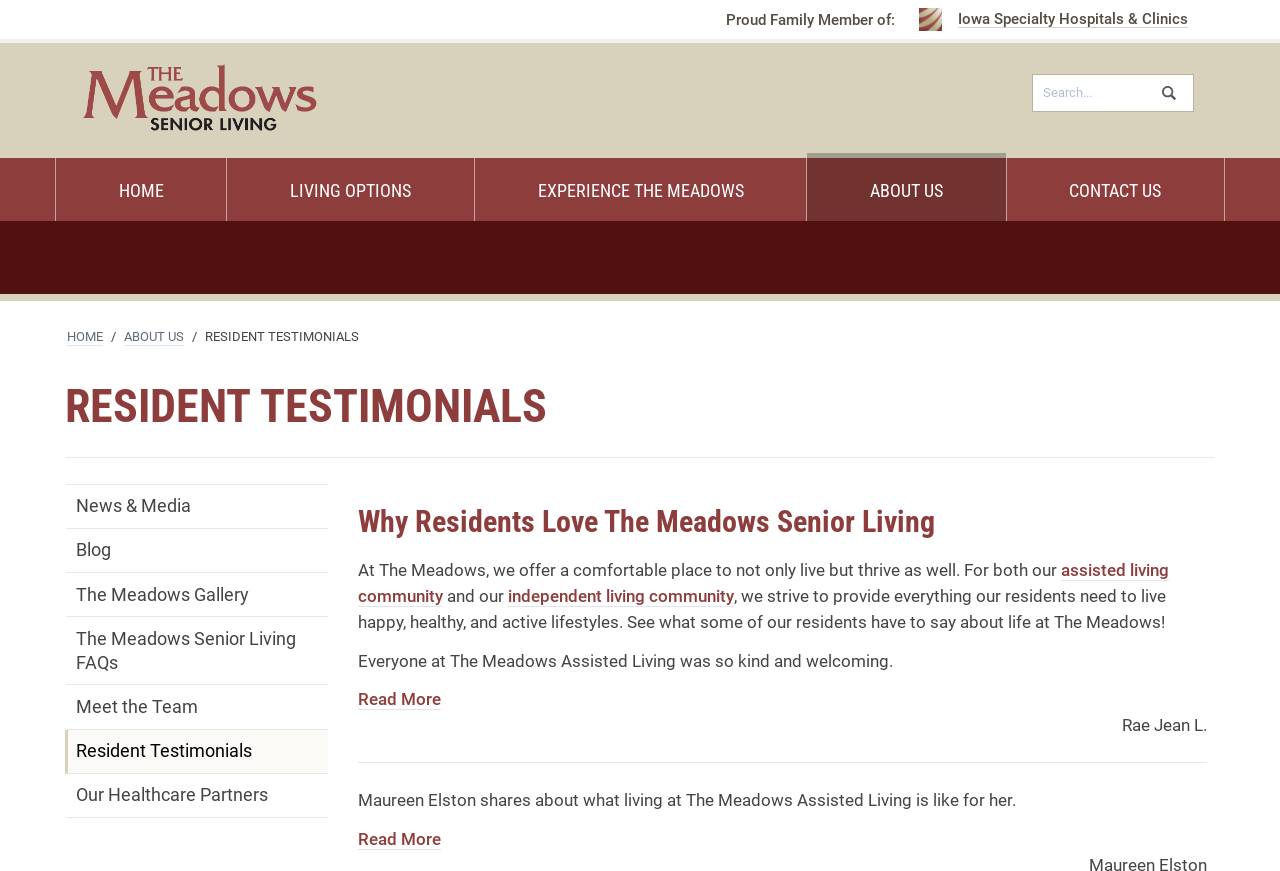Detail the webpage's structure and highlights in your description.

The webpage is about The Meadows Resident Testimonials, showcasing what living at The Meadows is like from the residents' perspectives. At the top, there is a link to skip to the main content. Below that, there is a logo of The Meadows Senior Community, accompanied by a link to the community's website. 

On the top-right corner, there is a search bar with a button to search the website. Above the main content, there are navigation links to different sections of the website, including HOME, LIVING OPTIONS, EXPERIENCE THE MEADOWS, ABOUT US, and CONTACT US. Each of these sections has sub-links to more specific pages.

The main content is divided into two sections. The first section has a heading "RESIDENT TESTIMONIALS" and features links to other related pages, such as News & Media, Blog, and The Meadows Gallery. 

The second section has a heading "Why Residents Love The Meadows Senior Living" and describes the community's mission to provide a comfortable and thriving environment for its residents. There are two paragraphs of text explaining the community's goals and values. Below that, there are two resident testimonials, each with a link to read more about the resident's experience at The Meadows.